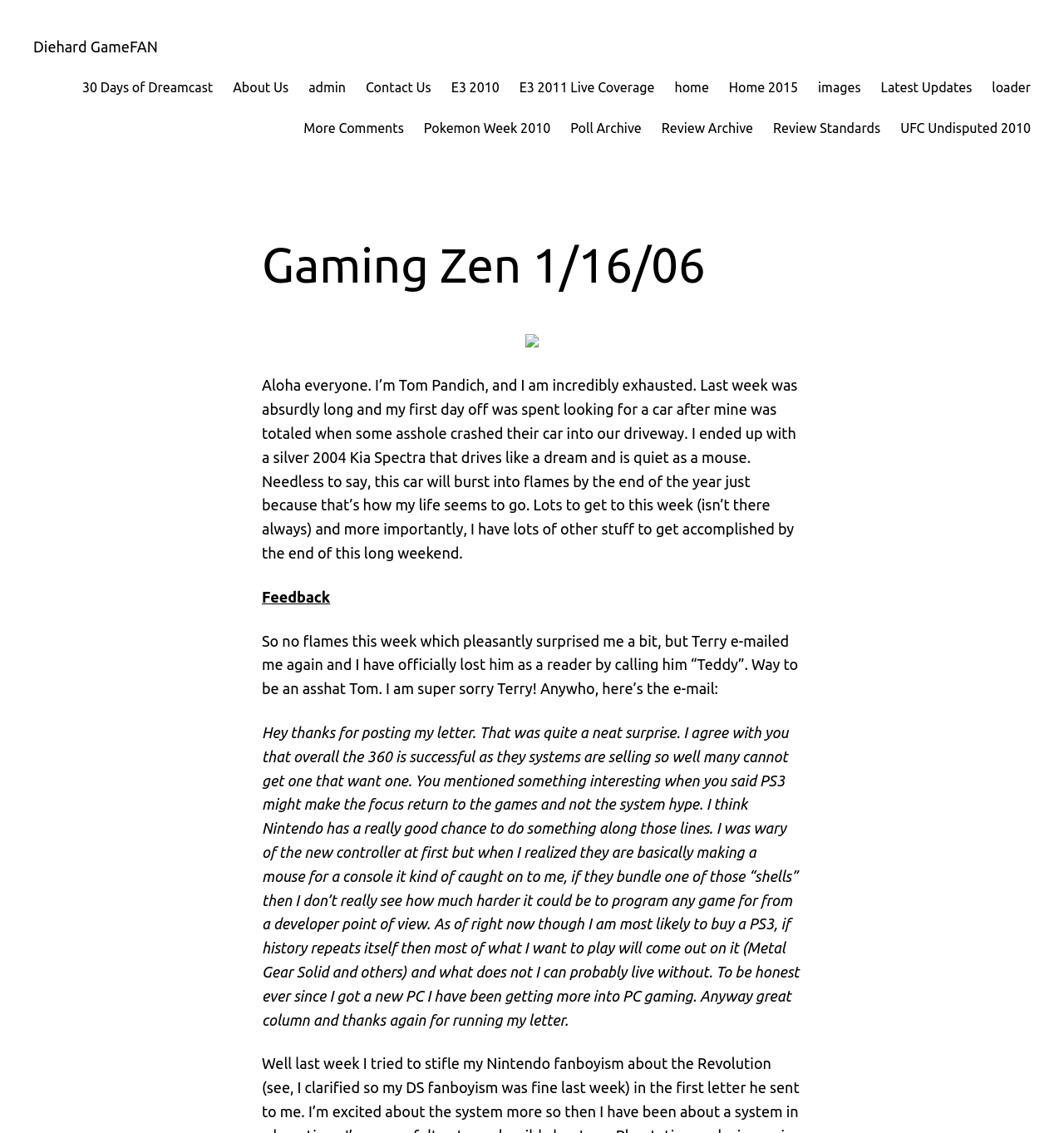Please determine the bounding box coordinates of the element to click on in order to accomplish the following task: "Visit the 'About Us' page". Ensure the coordinates are four float numbers ranging from 0 to 1, i.e., [left, top, right, bottom].

[0.219, 0.068, 0.271, 0.087]